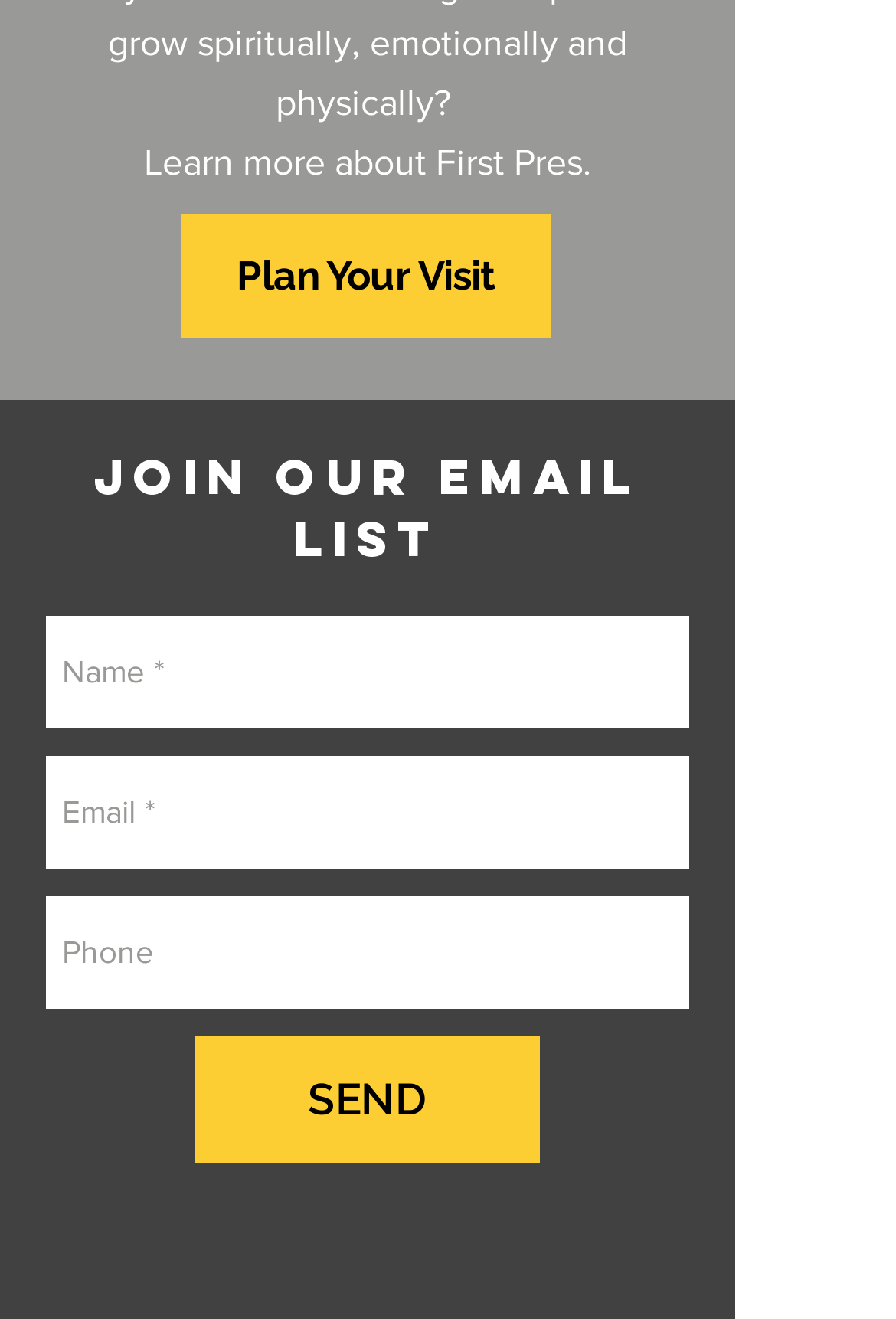Bounding box coordinates are specified in the format (top-left x, top-left y, bottom-right x, bottom-right y). All values are floating point numbers bounded between 0 and 1. Please provide the bounding box coordinate of the region this sentence describes: aria-label="Email *" name="email" placeholder="Email *"

[0.051, 0.574, 0.769, 0.659]